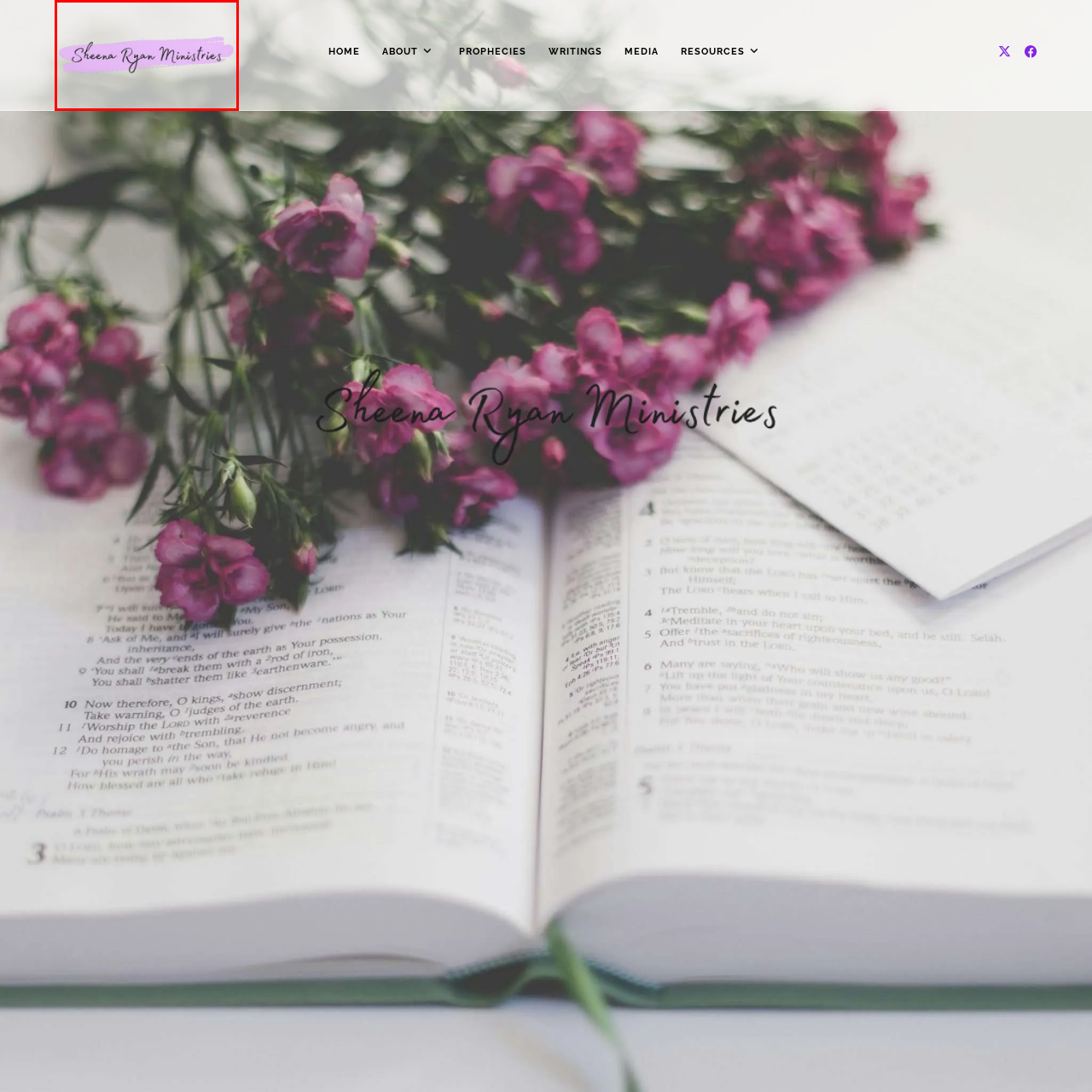Look at the image inside the red boundary and respond to the question with a single word or phrase: What is the purpose of the logo?

Visual identity